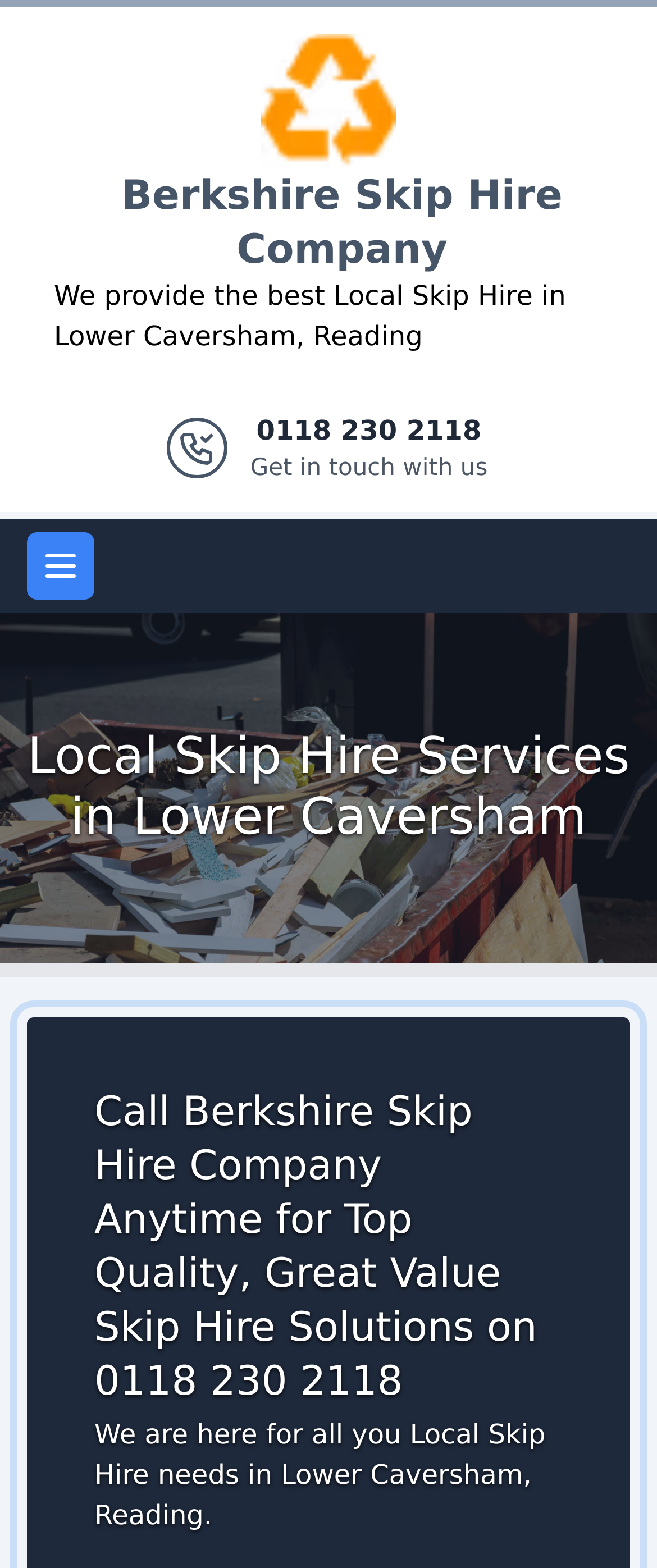What is the main service provided by the company?
Please describe in detail the information shown in the image to answer the question.

I determined the main service by reading the static text 'We provide the best Local Skip Hire in Lower Caversham, Reading' in the banner section of the webpage, which suggests that the company's primary service is local skip hire.